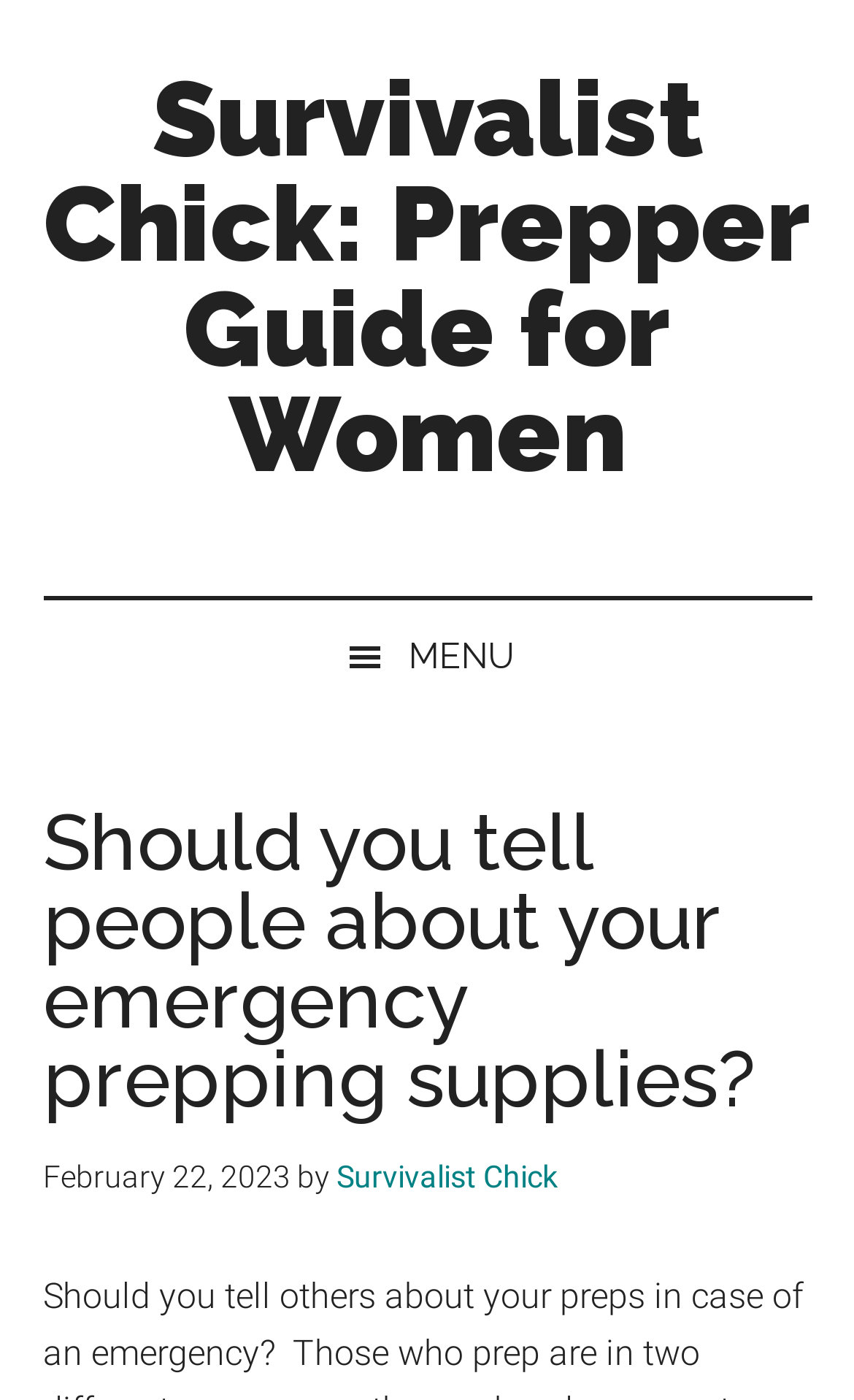Identify the bounding box of the HTML element described here: "Car Talk Podcast". Provide the coordinates as four float numbers between 0 and 1: [left, top, right, bottom].

None